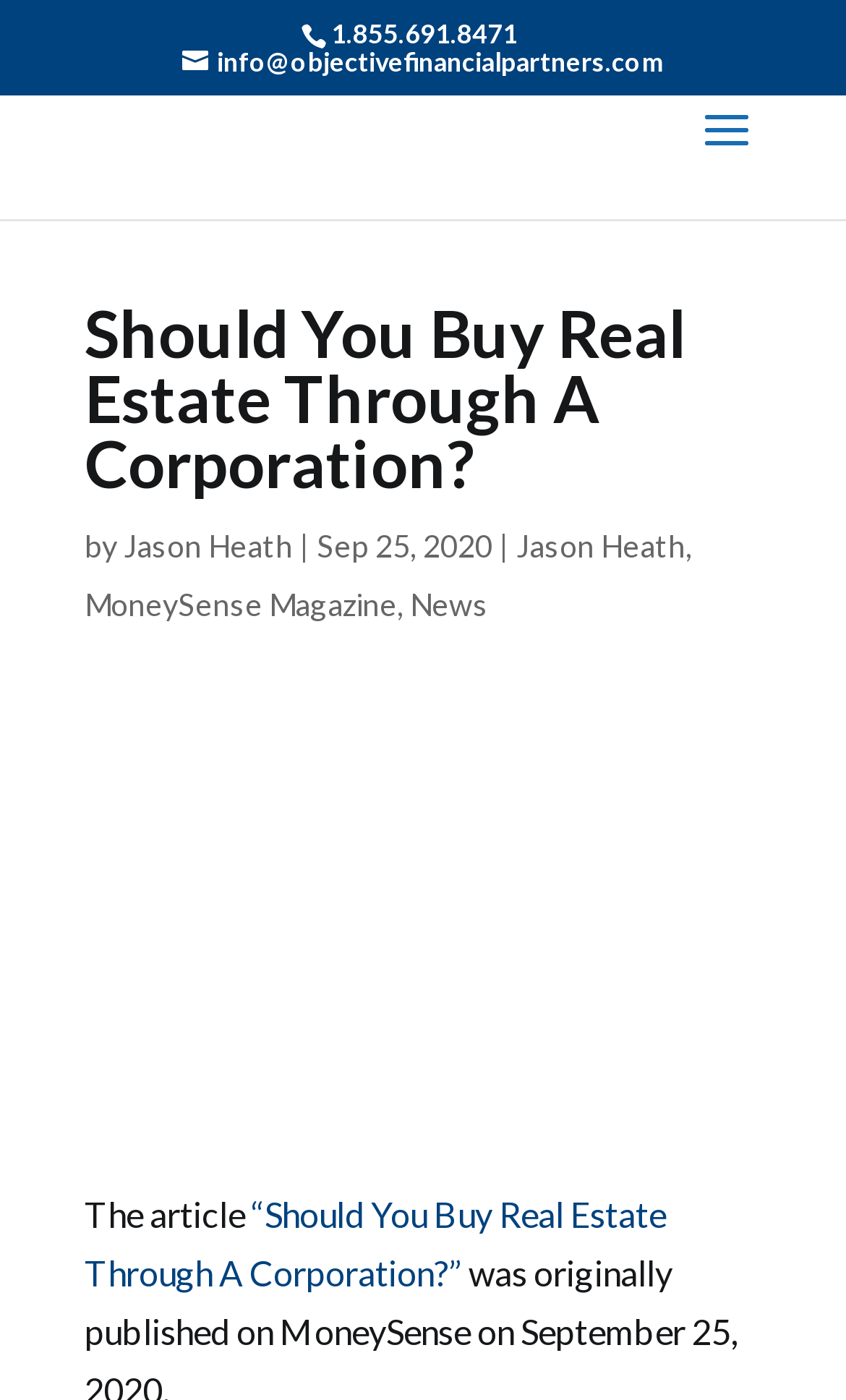Give a concise answer of one word or phrase to the question: 
What is the name of the magazine mentioned in the article?

MoneySense Magazine